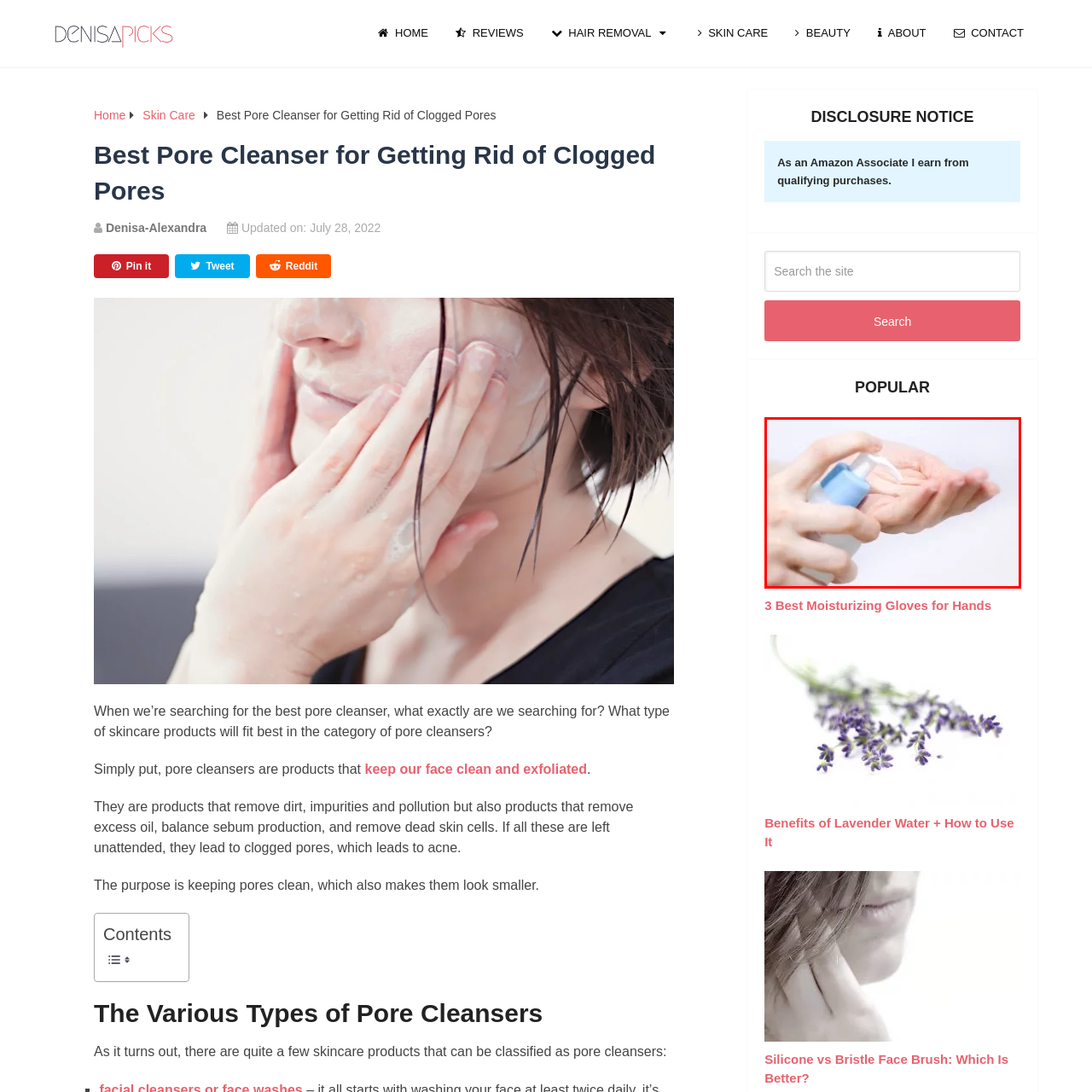What is the person applying to their palm?  
Concentrate on the image marked with the red box and respond with a detailed answer that is fully based on the content of the image.

The image shows a person using a pump dispenser to apply a skincare product onto their palm, indicating a focus on personal care and highlighting the importance of proper skincare routines.